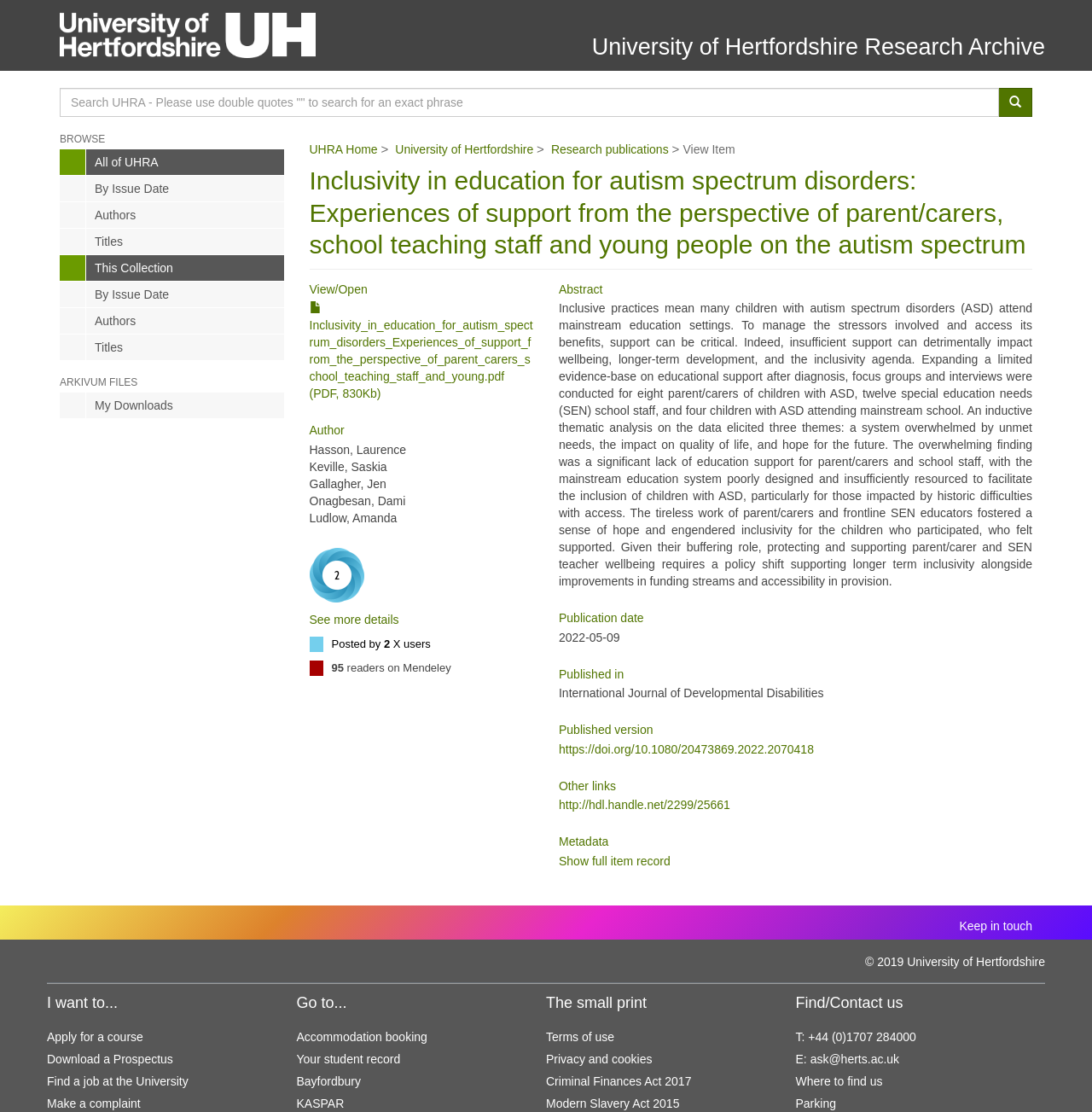Using the provided element description: "FAQs", determine the bounding box coordinates of the corresponding UI element in the screenshot.

None